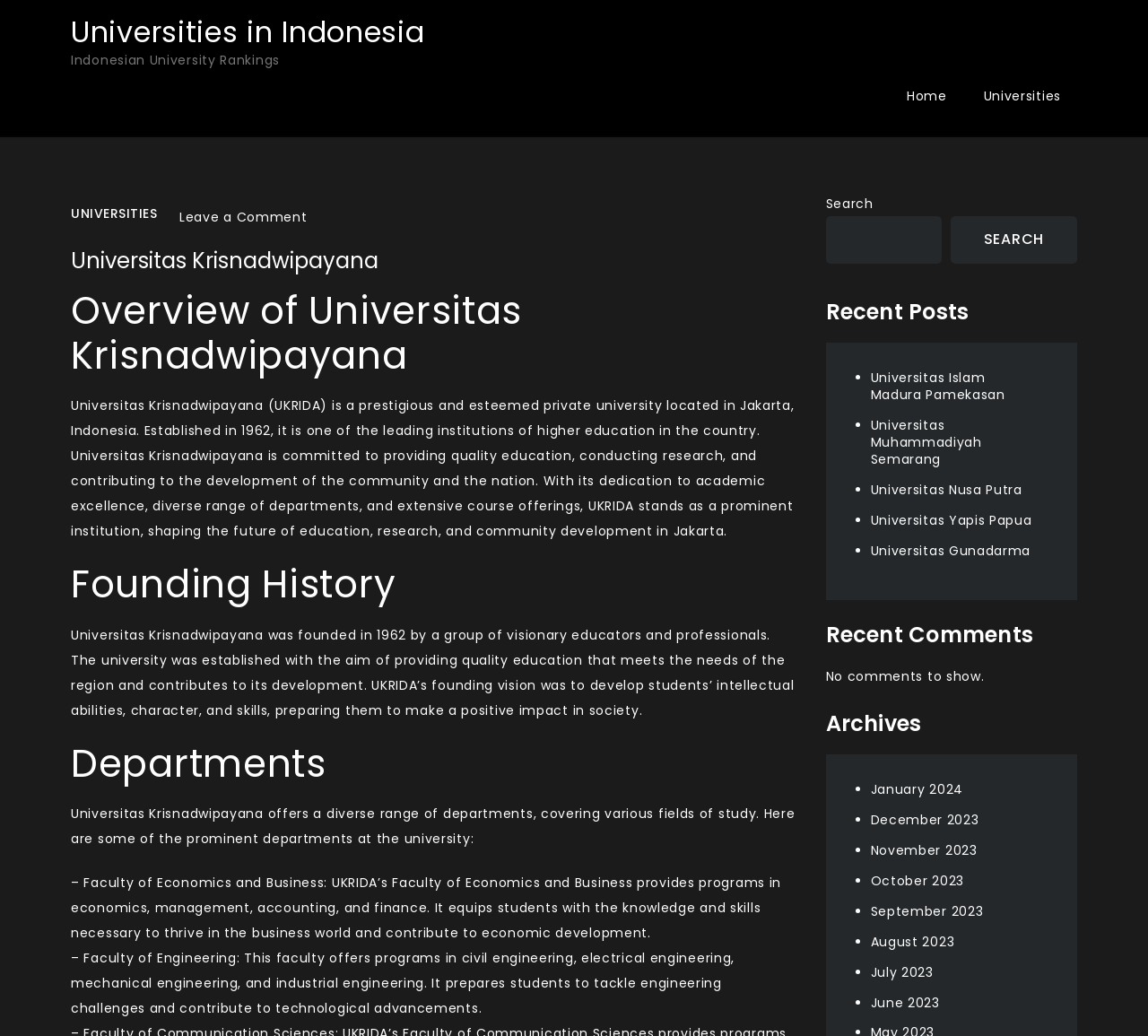What is the name of the university?
Provide a comprehensive and detailed answer to the question.

The name of the university can be found in the heading element with the text 'Universitas Krisnadwipayana' which is located at the top of the webpage.